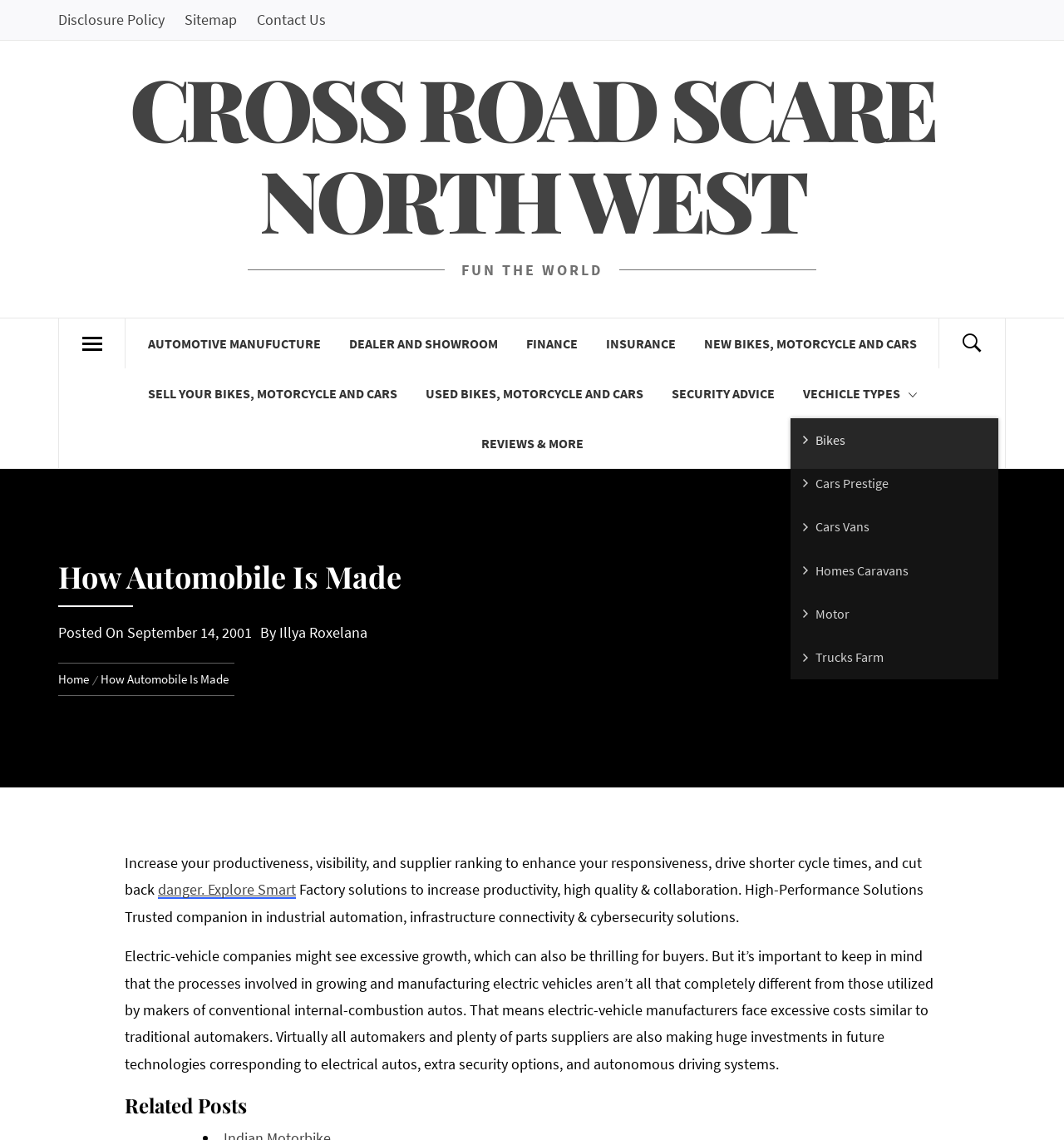What is the name of the author of the article?
Please provide a single word or phrase based on the screenshot.

Illya Roxelana